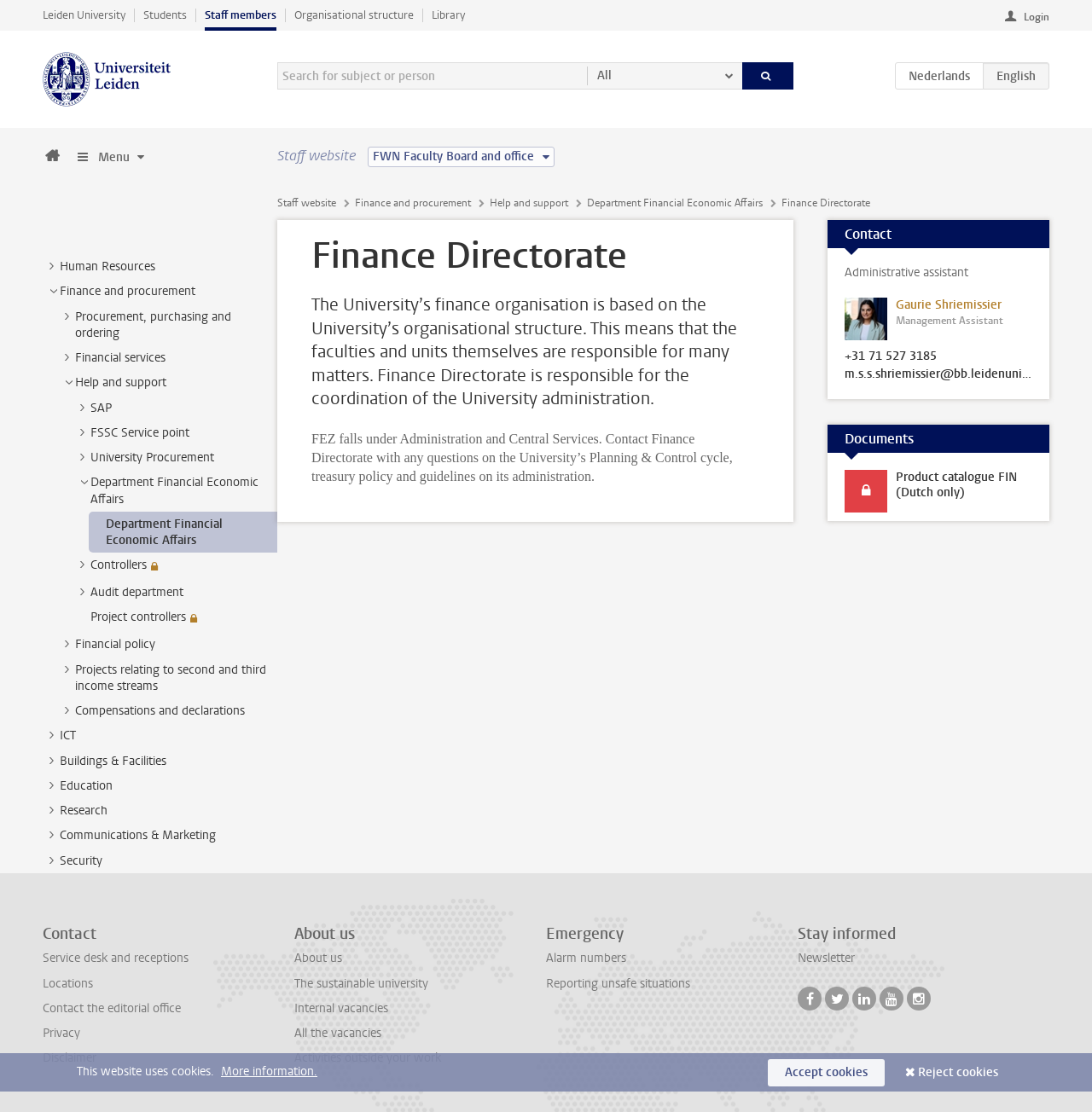Please locate the clickable area by providing the bounding box coordinates to follow this instruction: "Login".

[0.92, 0.007, 0.961, 0.024]